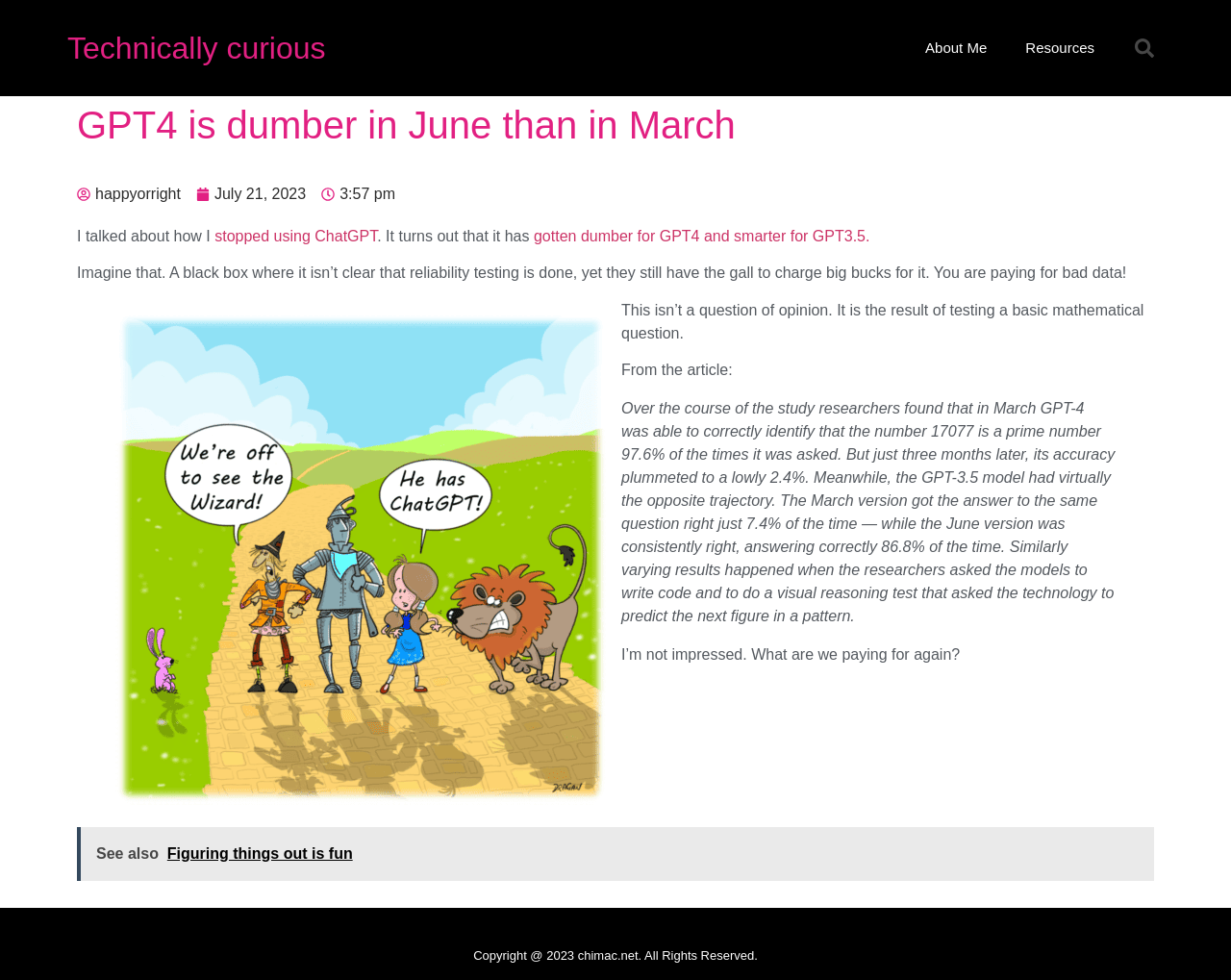Please provide the bounding box coordinates for the element that needs to be clicked to perform the following instruction: "read the article about GPT4". The coordinates should be given as four float numbers between 0 and 1, i.e., [left, top, right, bottom].

[0.062, 0.108, 0.938, 0.147]